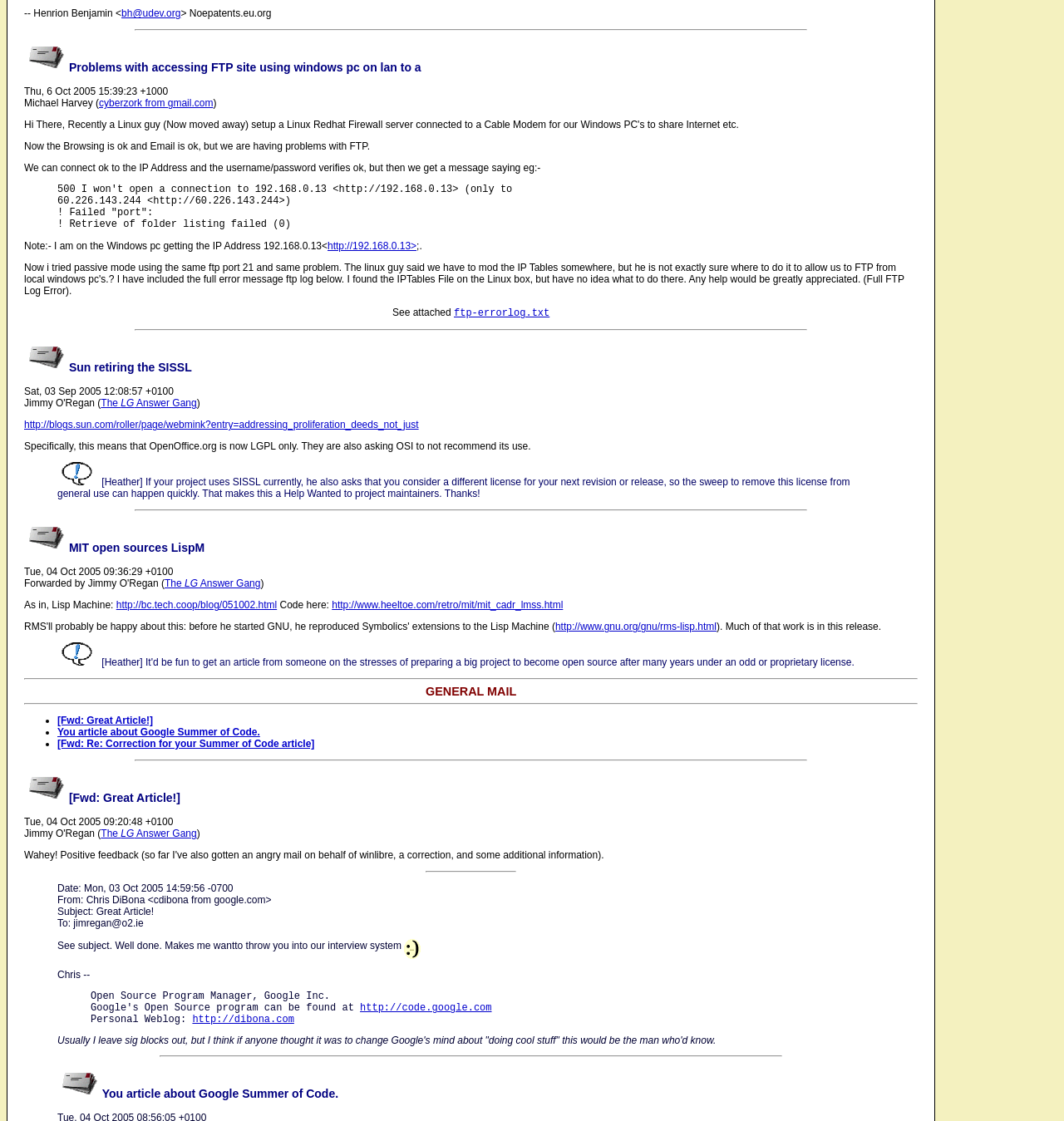Locate the bounding box coordinates of the clickable area needed to fulfill the instruction: "Follow the link to http://192.168.0.13".

[0.308, 0.215, 0.391, 0.225]